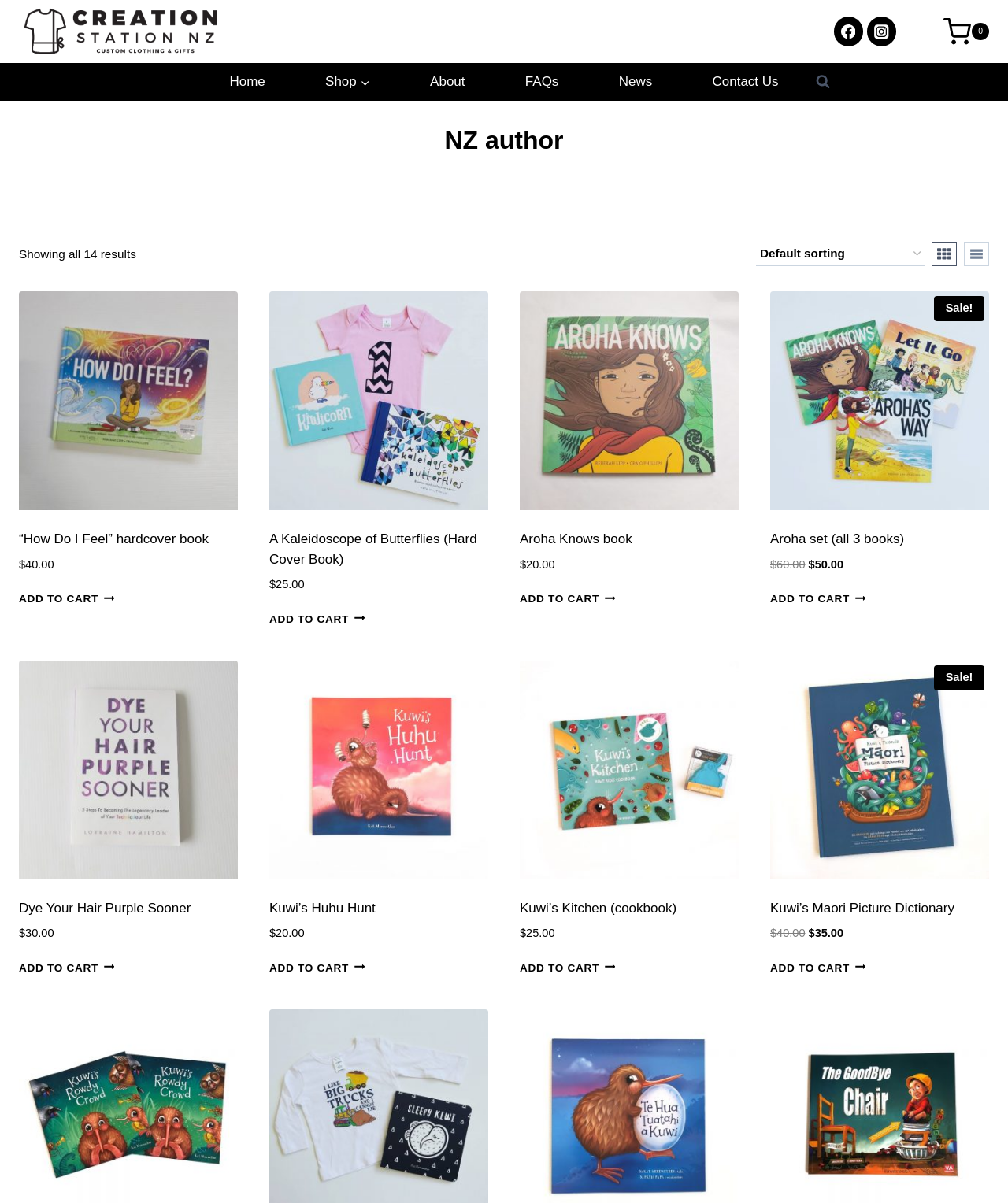What is the name of the website?
Using the image as a reference, answer the question in detail.

The name of the website can be found at the top left corner of the webpage, where it says 'Creation Station NZ' in a logo format.